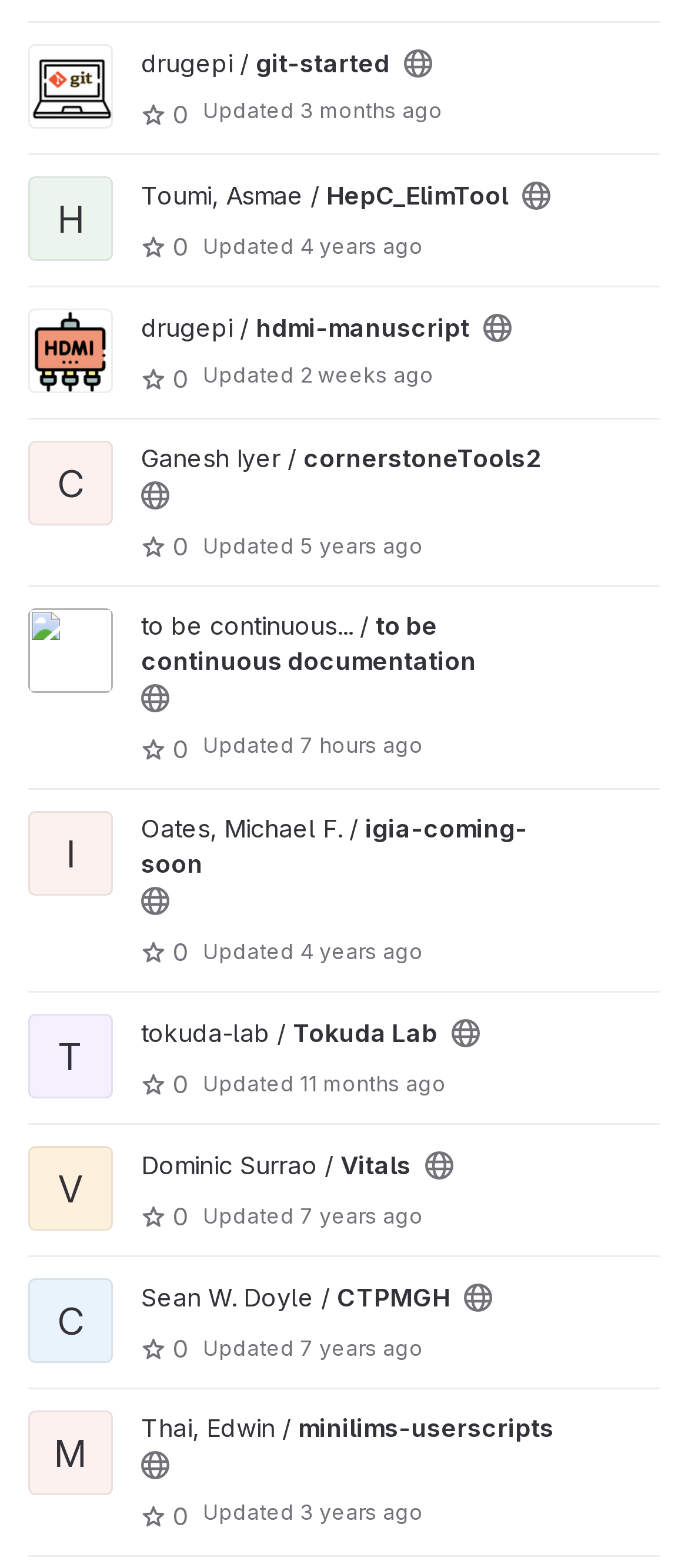How many projects are listed on this page?
Based on the visual, give a brief answer using one word or a short phrase.

15